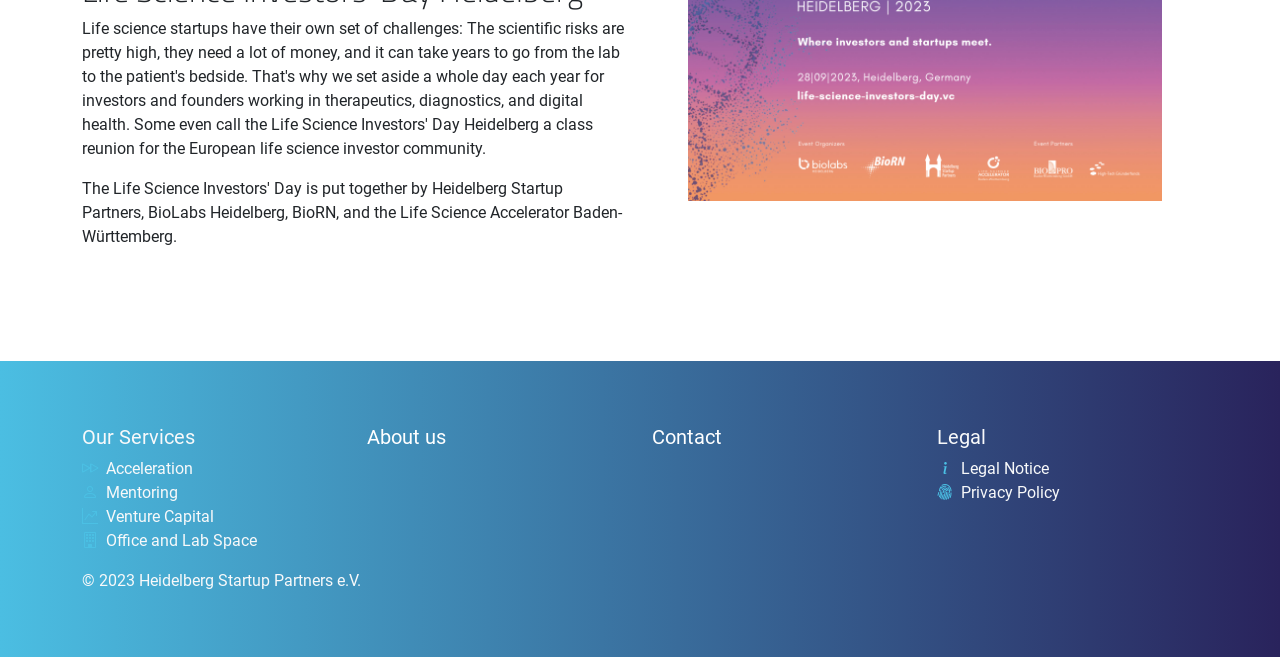Locate the bounding box of the user interface element based on this description: "Office and Lab Space".

[0.064, 0.805, 0.268, 0.842]